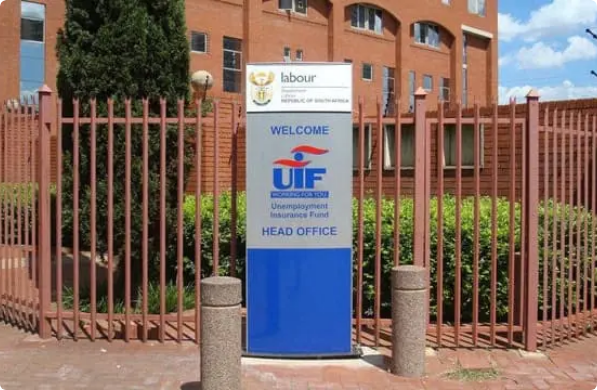Give an in-depth description of what is happening in the image.

The image showcases the entrance to the Head Office of the Unemployment Insurance Fund (UIF) in South Africa. Prominently displayed is a sign that welcomes visitors with the UIF logo, featuring bold blue lettering against a white background, accompanied by the title "Unemployment Insurance Fund." Above this, the emblem of the South African Department of Labour can be seen, indicating the official nature of the institution. The backdrop features a well-maintained garden area, complemented by a series of vertical metal bars forming a fence, which provides a visual boundary to the premises. The building behind reflects a modern architectural style, characterized by large windows that fill the structure with natural light. Overall, the image conveys a sense of professionalism and accessibility, inviting individuals in need to seek assistance at this vital service point.